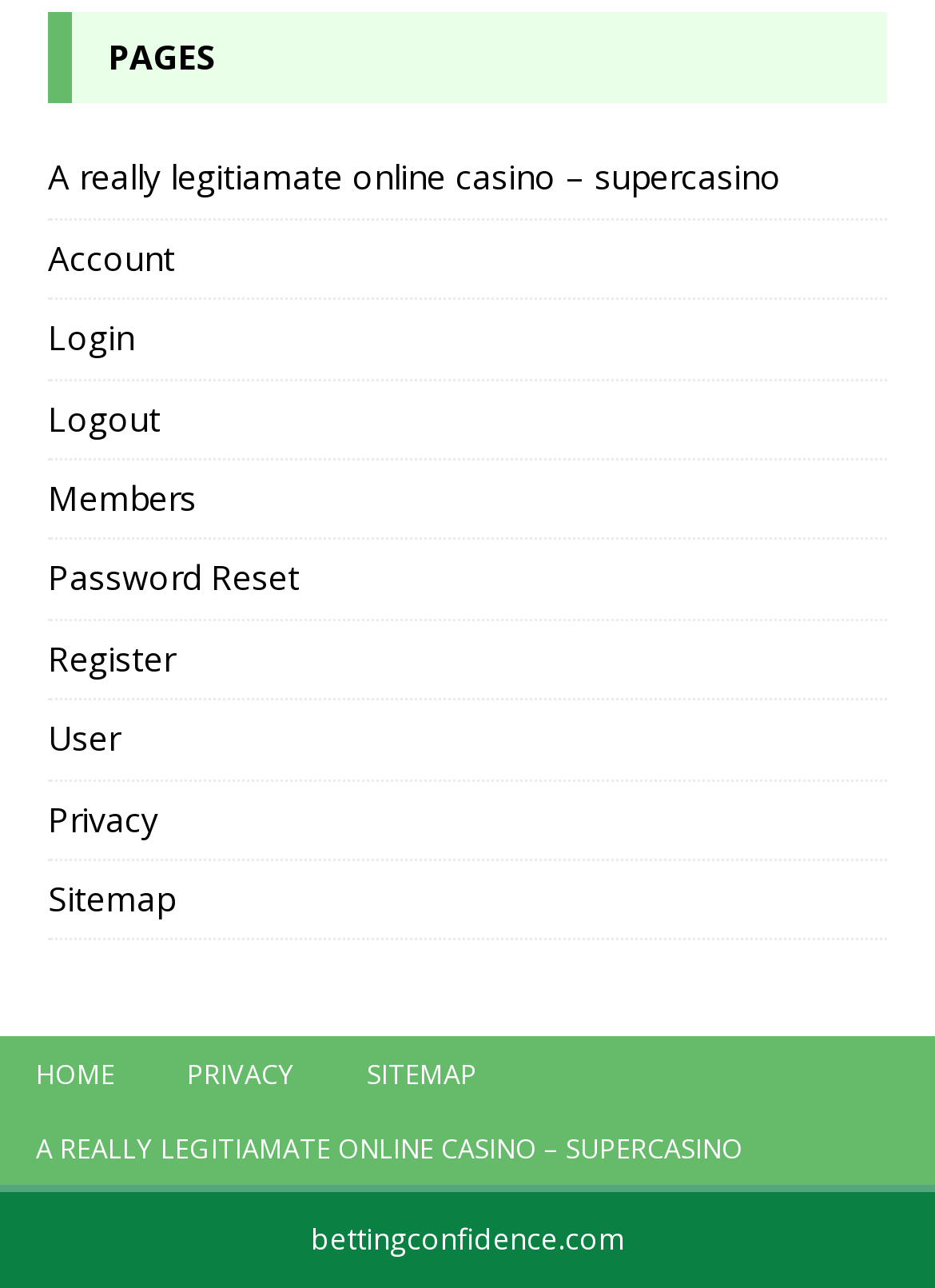Specify the bounding box coordinates of the area to click in order to execute this command: 'view members page'. The coordinates should consist of four float numbers ranging from 0 to 1, and should be formatted as [left, top, right, bottom].

[0.051, 0.357, 0.949, 0.42]